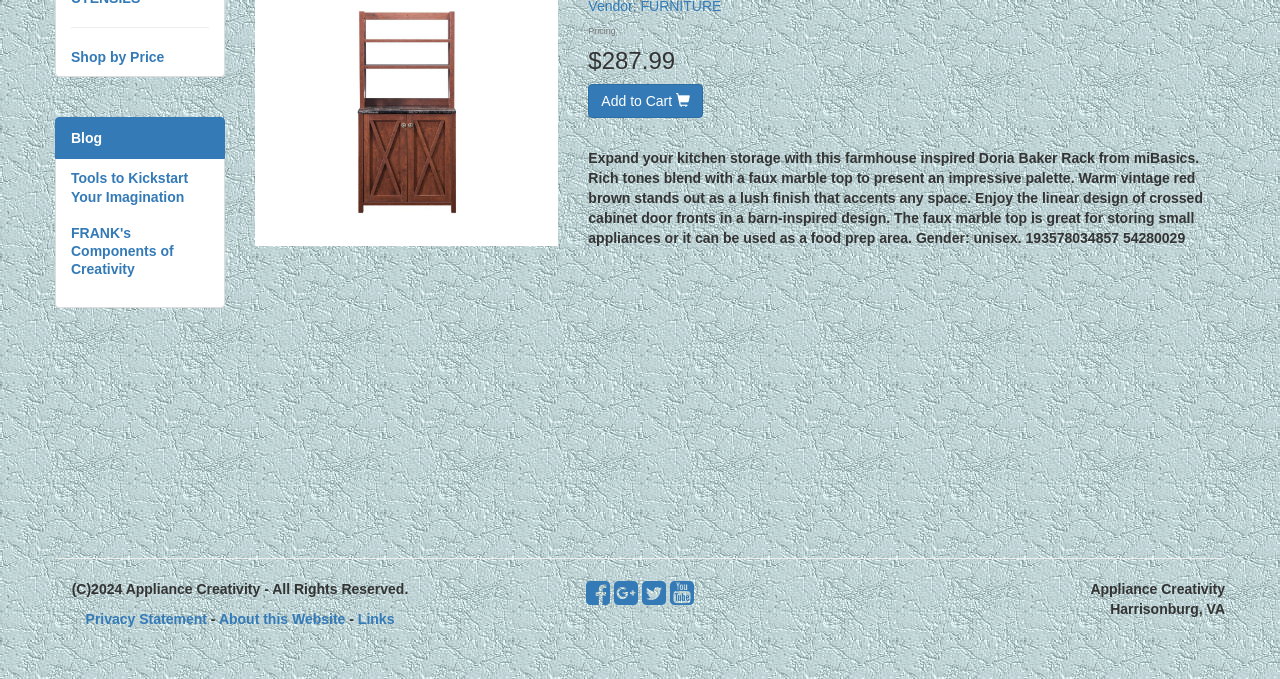Identify the bounding box of the UI element described as follows: "Privacy Statement". Provide the coordinates as four float numbers in the range of 0 to 1 [left, top, right, bottom].

[0.067, 0.9, 0.162, 0.923]